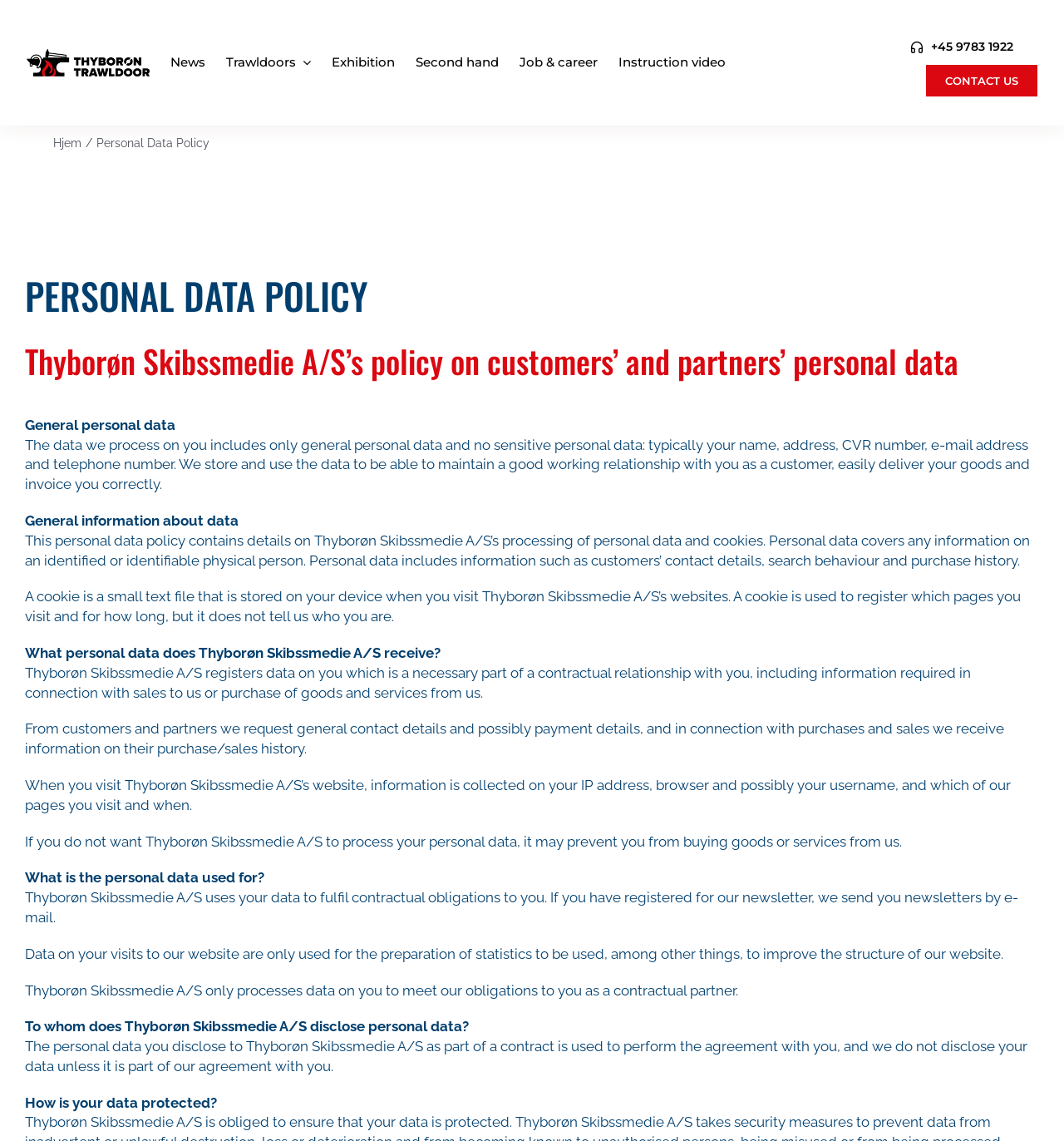Identify and provide the bounding box for the element described by: "Contact us".

[0.87, 0.057, 0.975, 0.085]